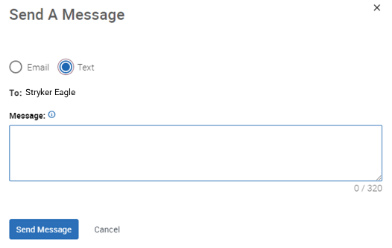How many options are provided for communication?
Answer the question based on the image using a single word or a brief phrase.

2